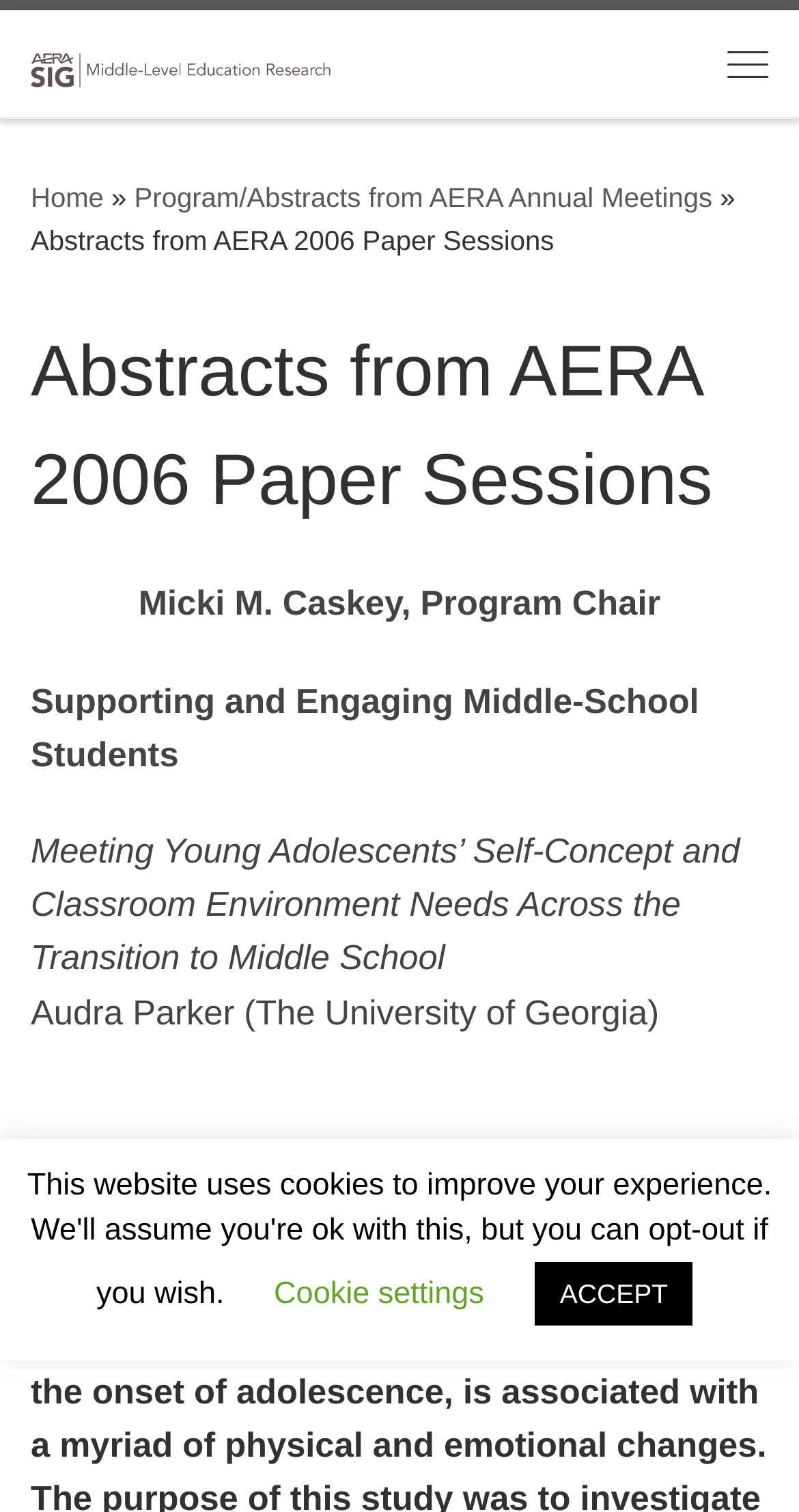What is the name of the university mentioned?
Utilize the image to construct a detailed and well-explained answer.

I found the text 'Audra Parker (The University of Georgia)' on the webpage, which mentions the university name as 'The University of Georgia'.